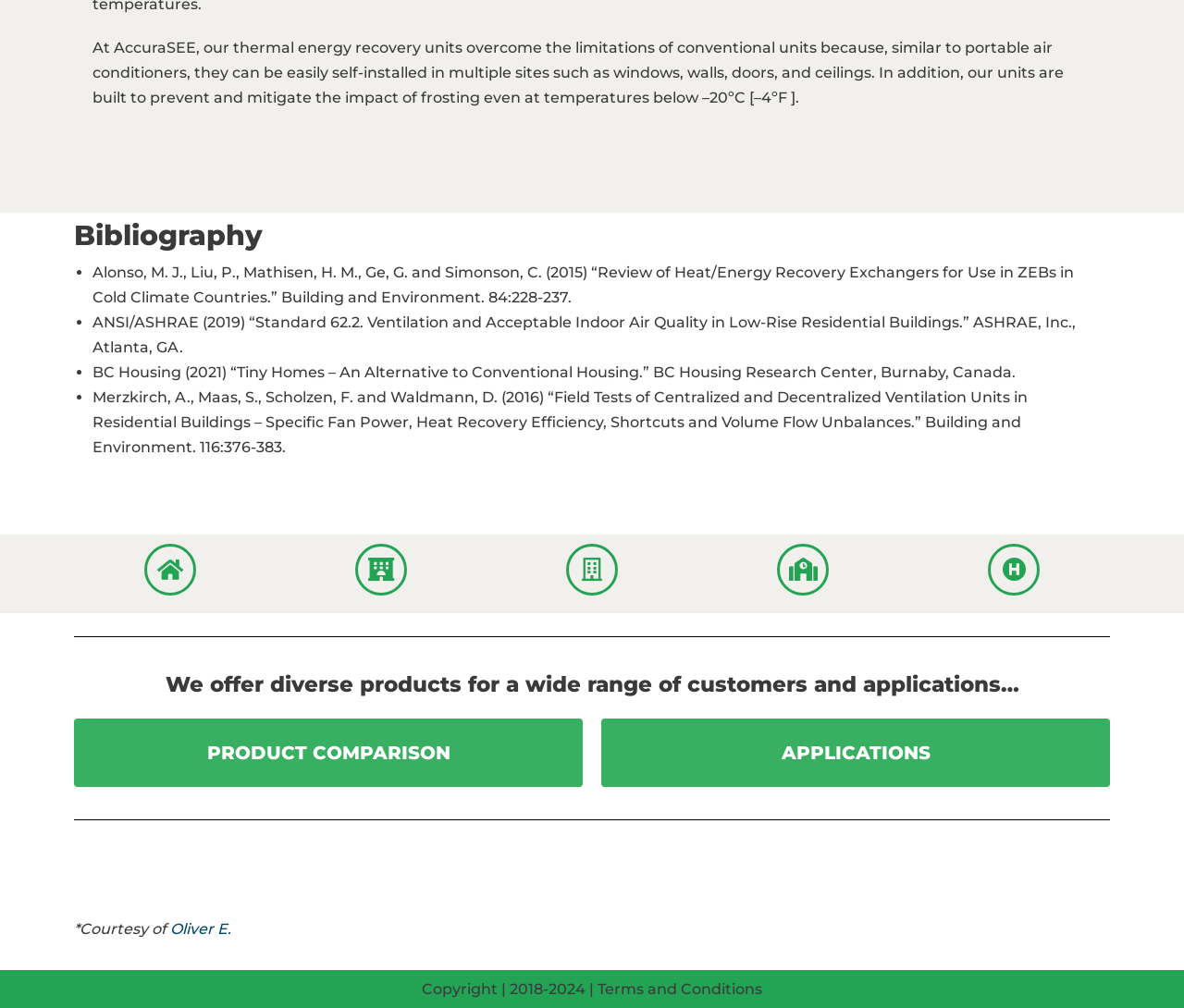How many bibliography entries are listed?
Refer to the image and give a detailed response to the question.

By counting the ListMarker elements (IDs 570, 572, 574, and 576) and their corresponding StaticText elements, we can determine that there are 4 bibliography entries listed.